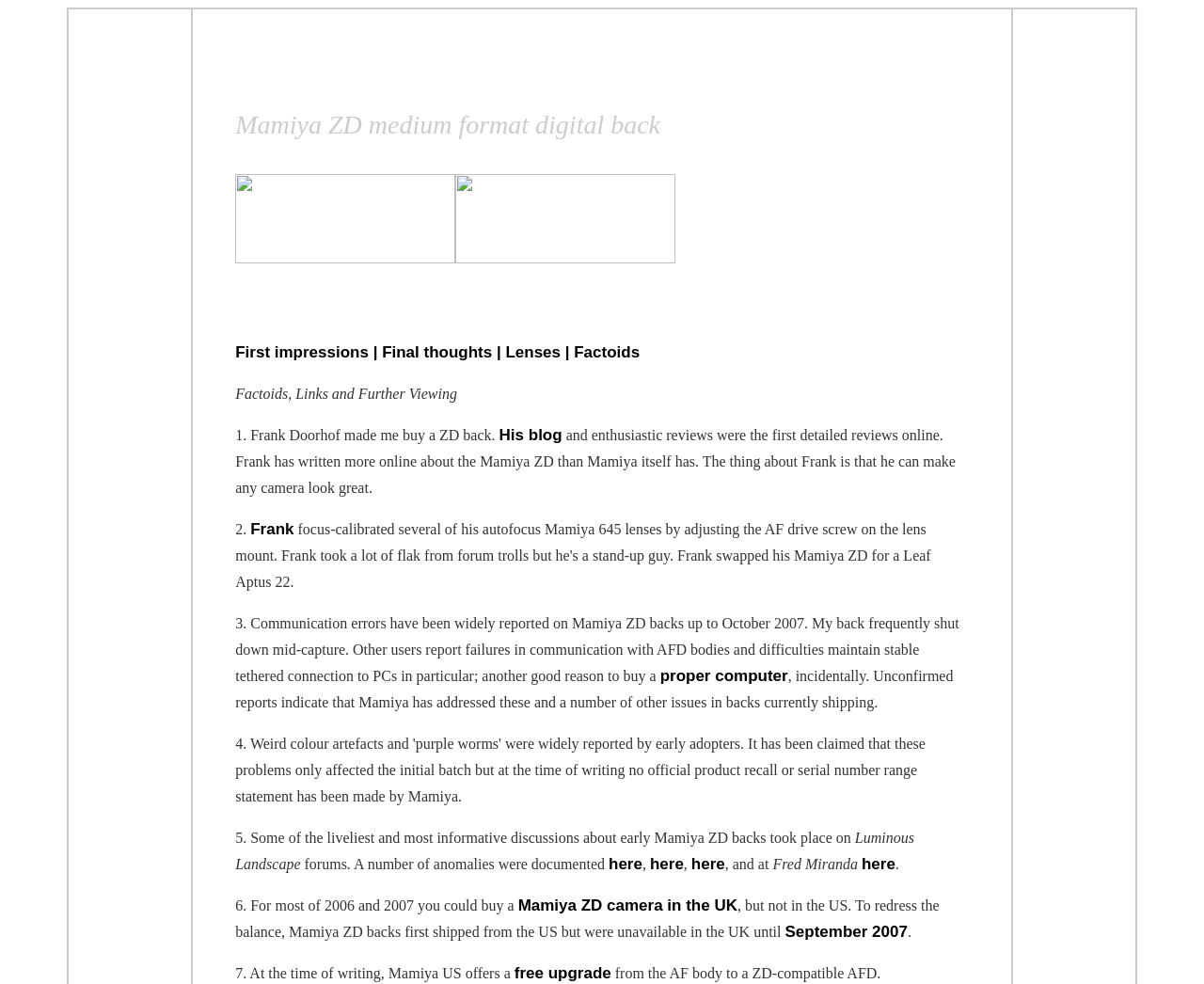Determine the bounding box coordinates for the element that should be clicked to follow this instruction: "Click on 'proper computer'". The coordinates should be given as four float numbers between 0 and 1, in the format [left, top, right, bottom].

[0.548, 0.677, 0.654, 0.696]